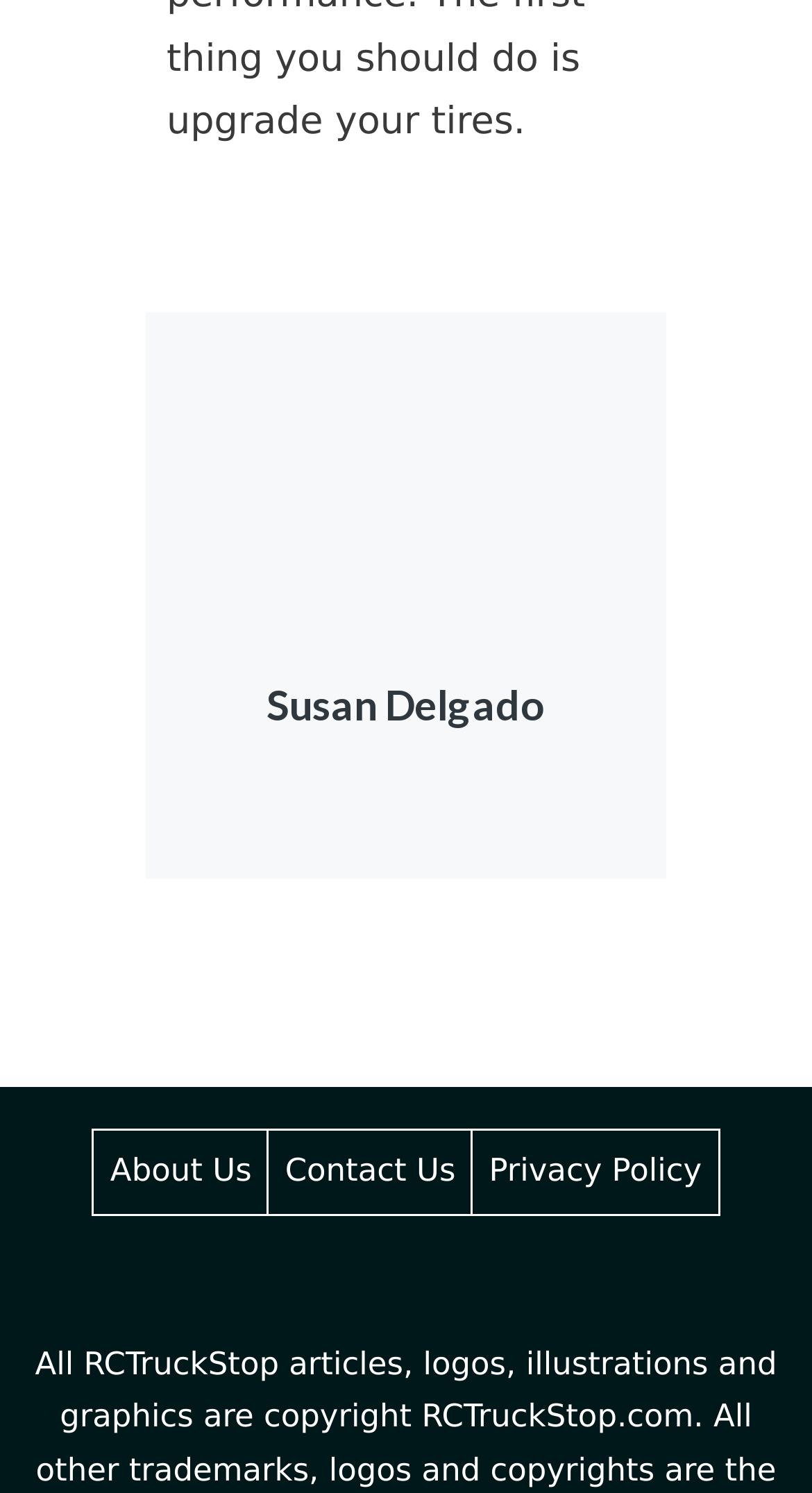Is the image above or below the heading?
We need a detailed and meticulous answer to the question.

The image with the description 'Photo of author' has a bounding box with y1 coordinate 0.265, which is smaller than the y1 coordinate 0.455 of the heading element with the text 'Susan Delgado'. Therefore, the image is above the heading.